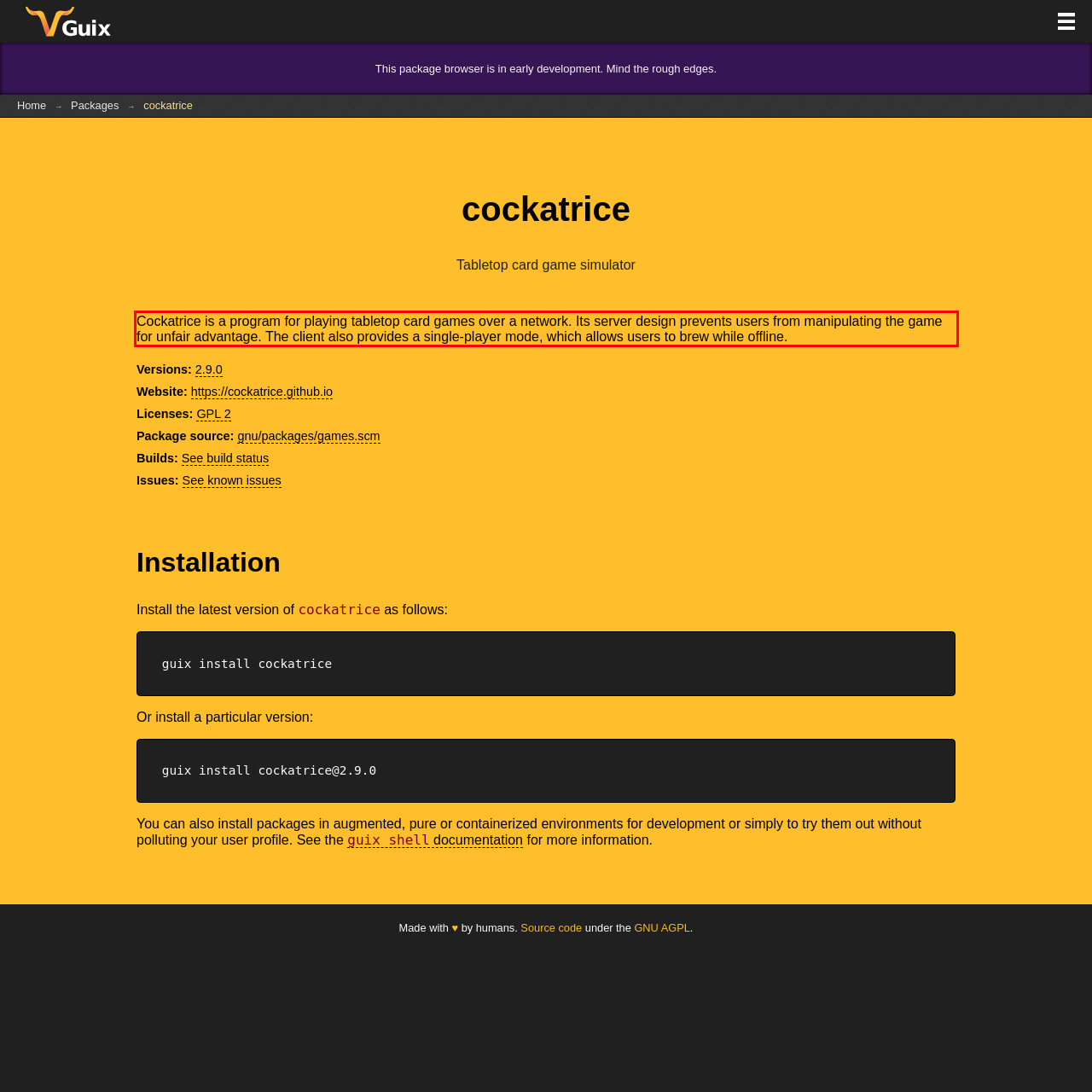Using the provided screenshot of a webpage, recognize the text inside the red rectangle bounding box by performing OCR.

Cockatrice is a program for playing tabletop card games over a network. Its server design prevents users from manipulating the game for unfair advantage. The client also provides a single-player mode, which allows users to brew while offline.